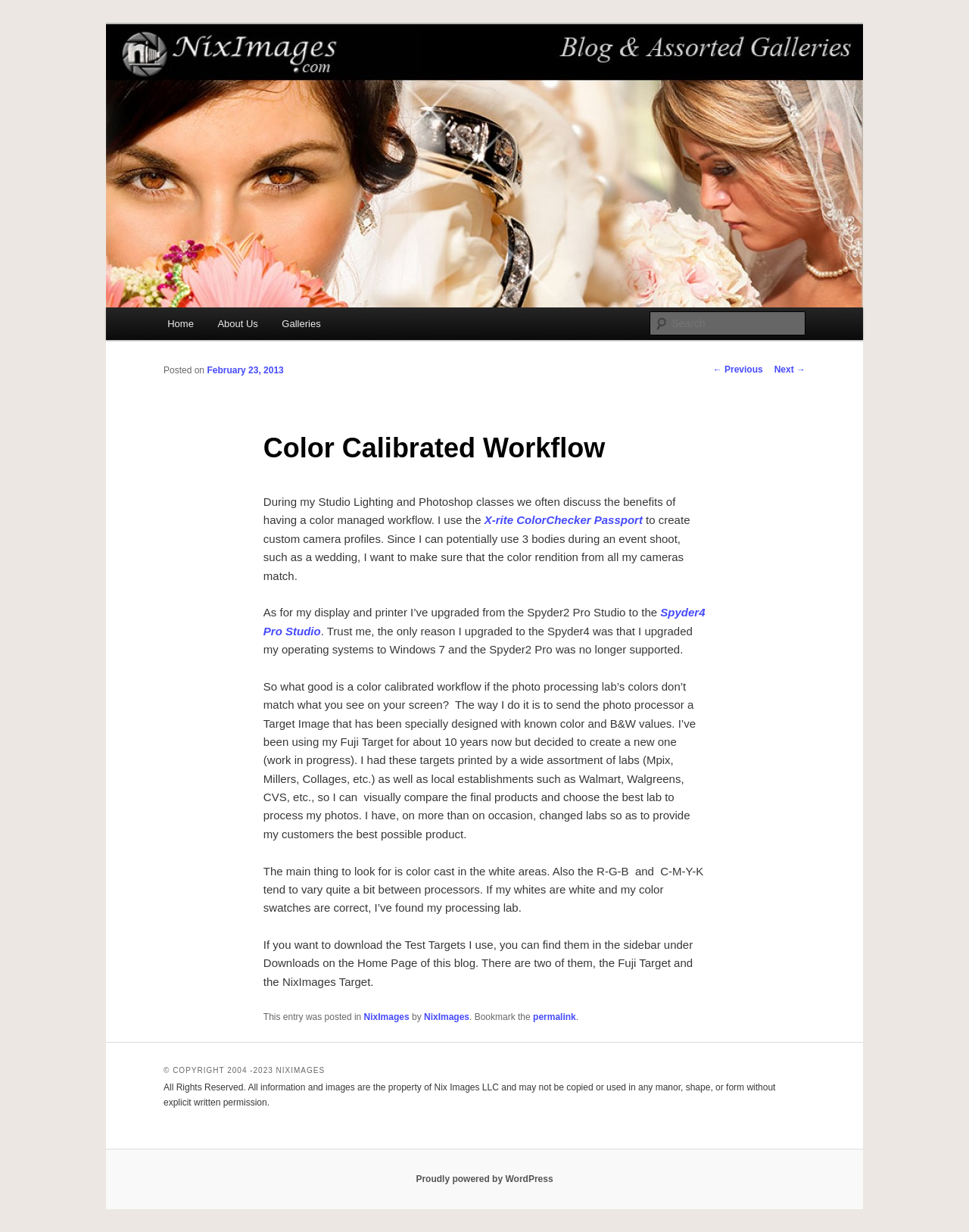What is the name of the photography website?
Could you answer the question with a detailed and thorough explanation?

The name of the photography website can be found in the heading element at the top of the webpage, which reads 'NixImages Photography'. This is also confirmed by the link element with the same text, which is likely the website's logo.